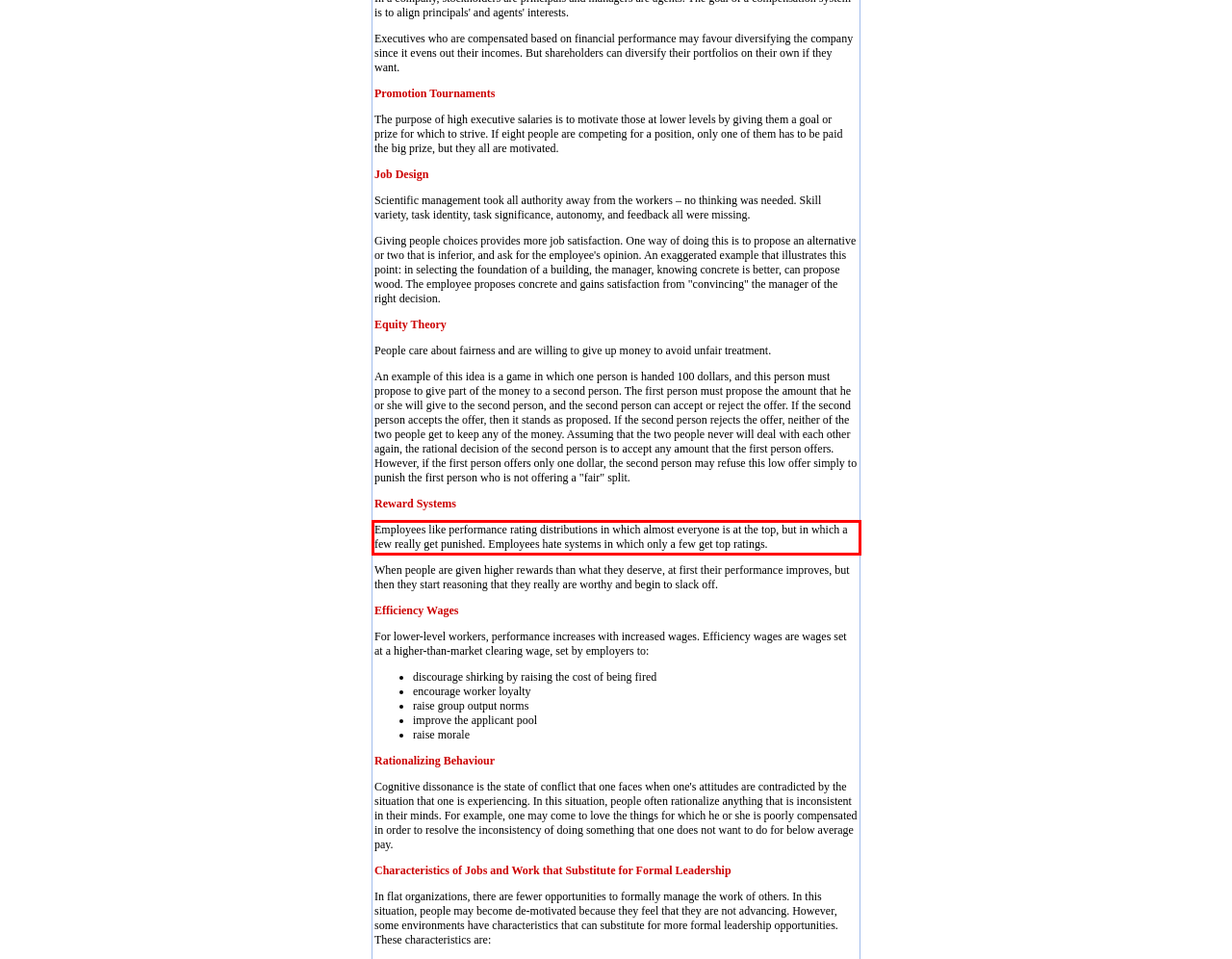Please perform OCR on the text content within the red bounding box that is highlighted in the provided webpage screenshot.

Employees like performance rating distributions in which almost everyone is at the top, but in which a few really get punished. Employees hate systems in which only a few get top ratings.